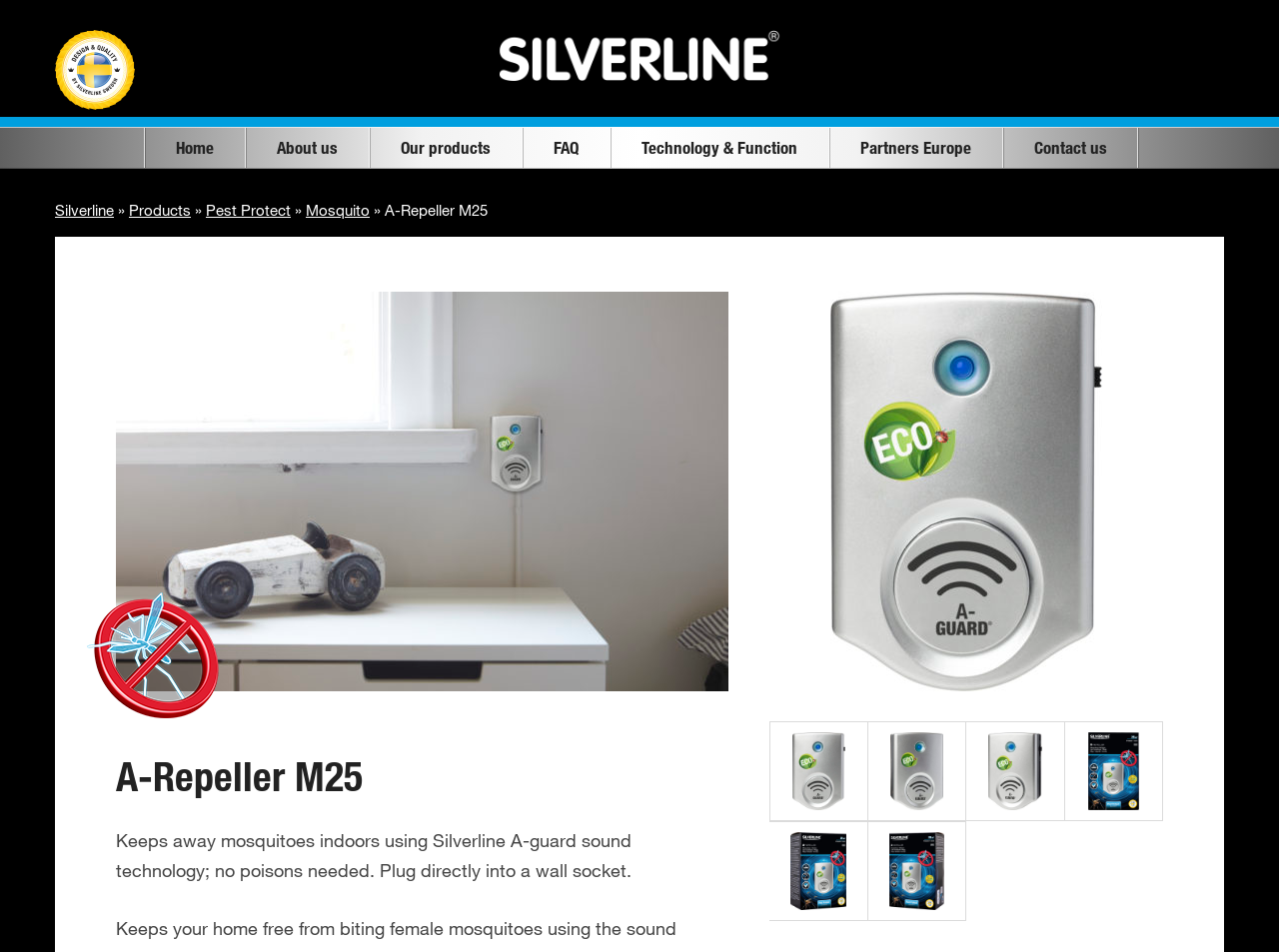Determine the bounding box coordinates of the element that should be clicked to execute the following command: "View the About us page".

[0.192, 0.134, 0.288, 0.176]